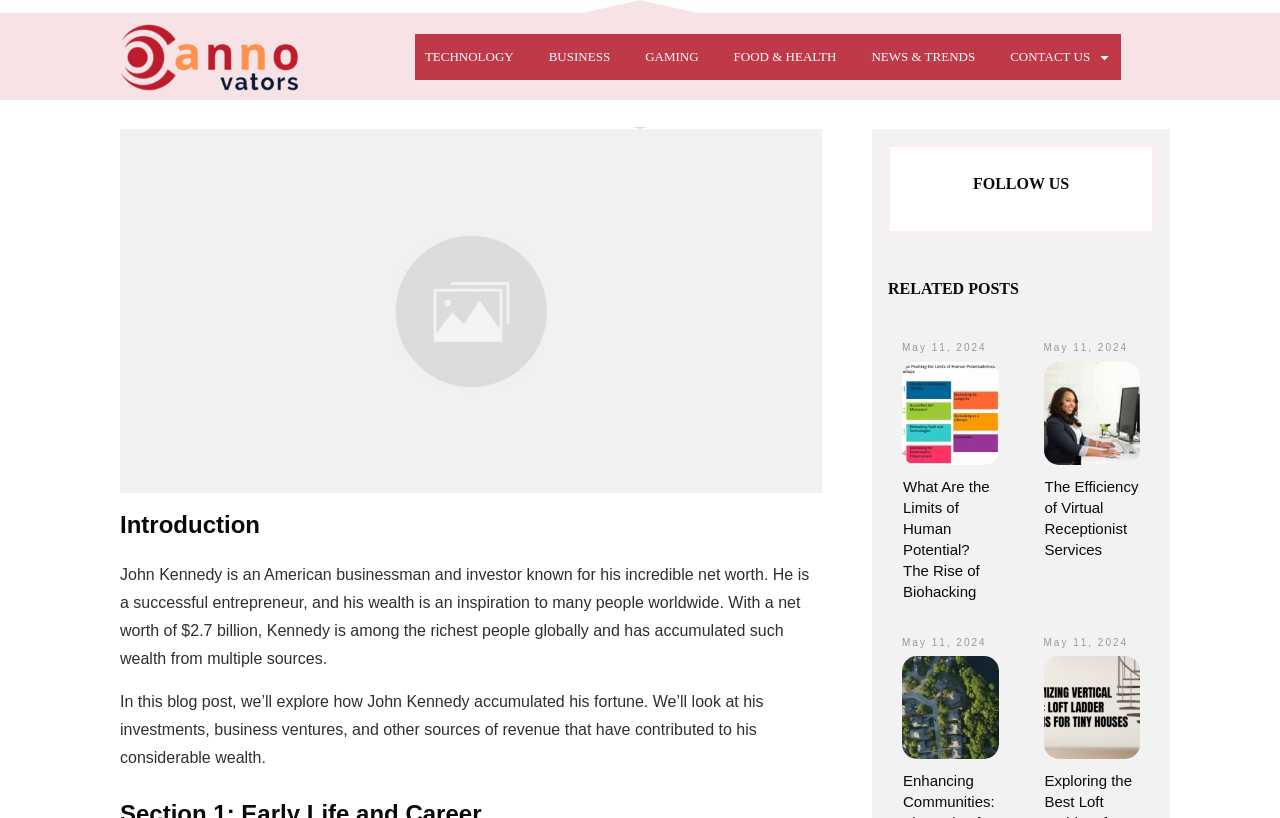Answer in one word or a short phrase: 
What is the topic of the first related post?

Biohacking